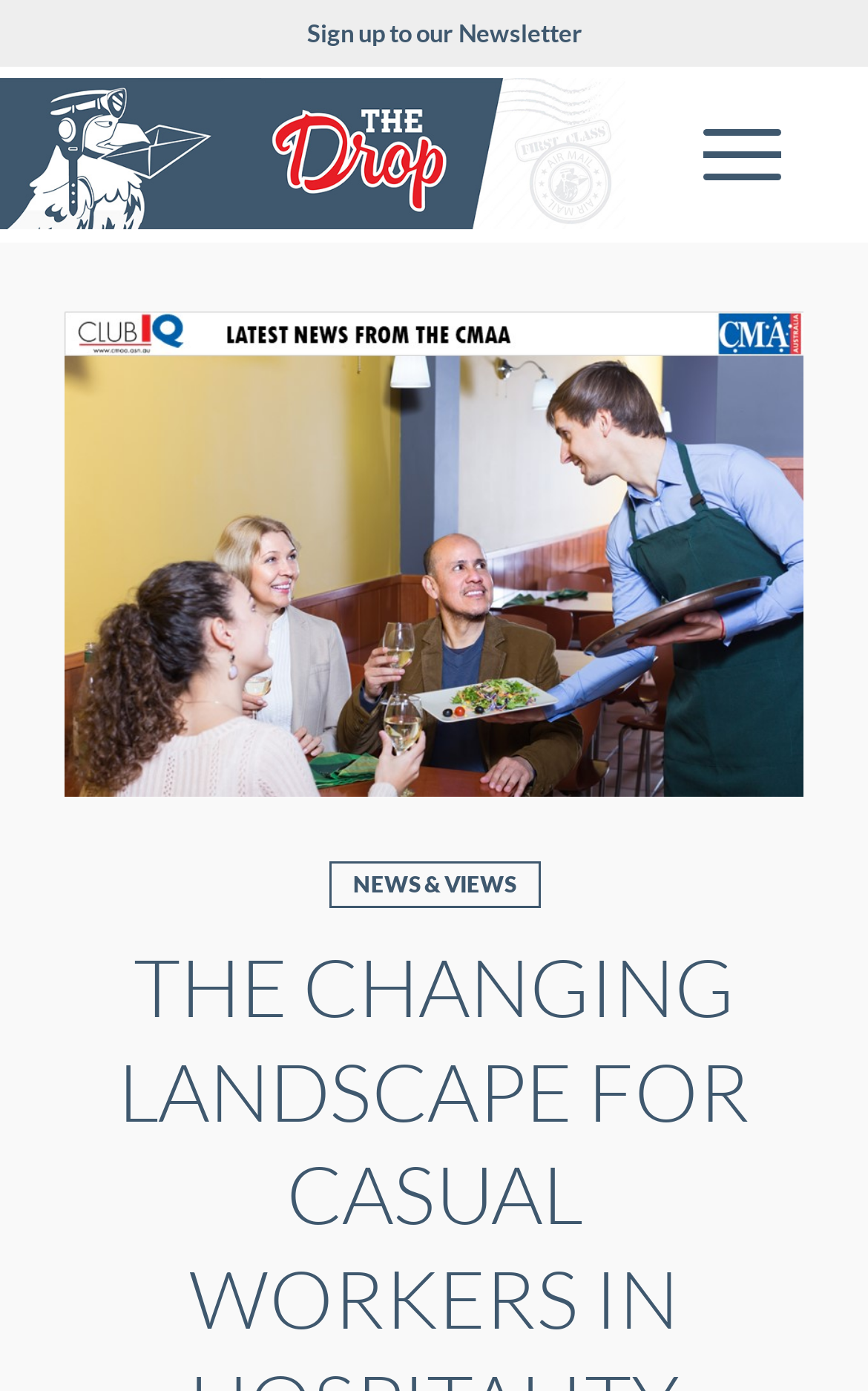Locate the bounding box coordinates for the element described below: "Menu Menu". The coordinates must be four float values between 0 and 1, formatted as [left, top, right, bottom].

[0.759, 0.046, 0.9, 0.174]